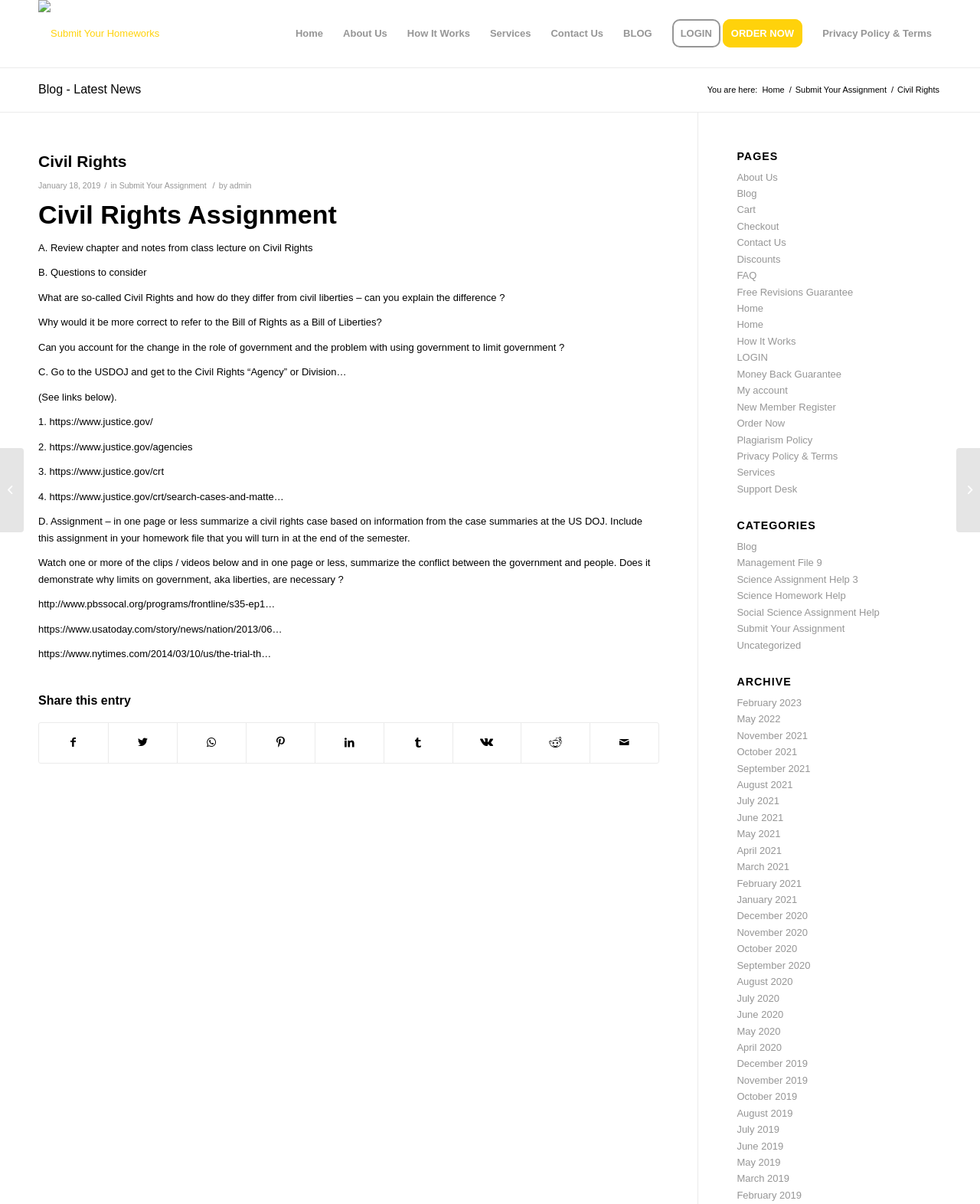Pinpoint the bounding box coordinates for the area that should be clicked to perform the following instruction: "Click on the 'Submit Your Homeworks' link".

[0.039, 0.0, 0.163, 0.056]